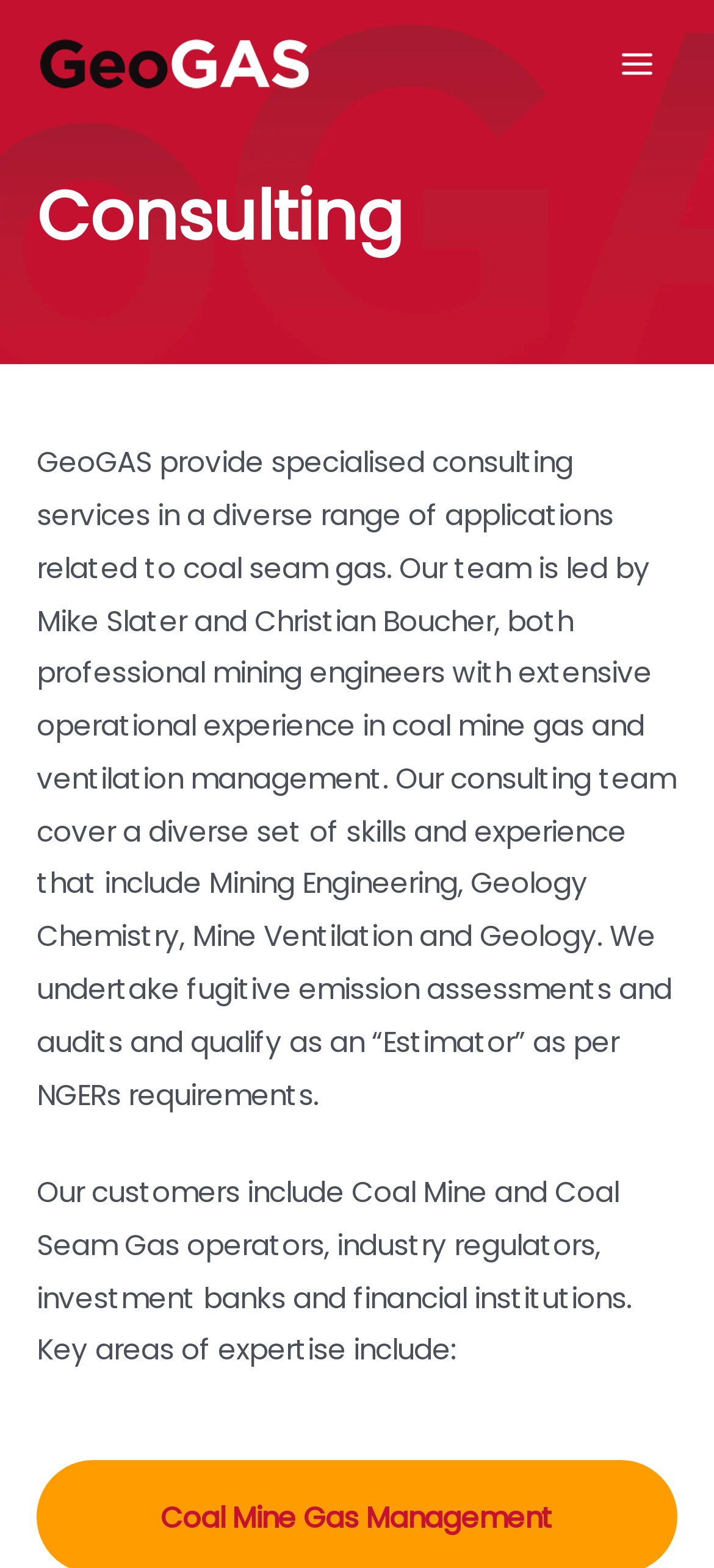What is the name of the company?
Provide an in-depth and detailed explanation in response to the question.

The name of the company can be found in the top-left corner of the webpage, where the logo 'GeoGAS' is displayed, and also in the link 'GeoGAS' with bounding box coordinates [0.051, 0.027, 0.436, 0.052].